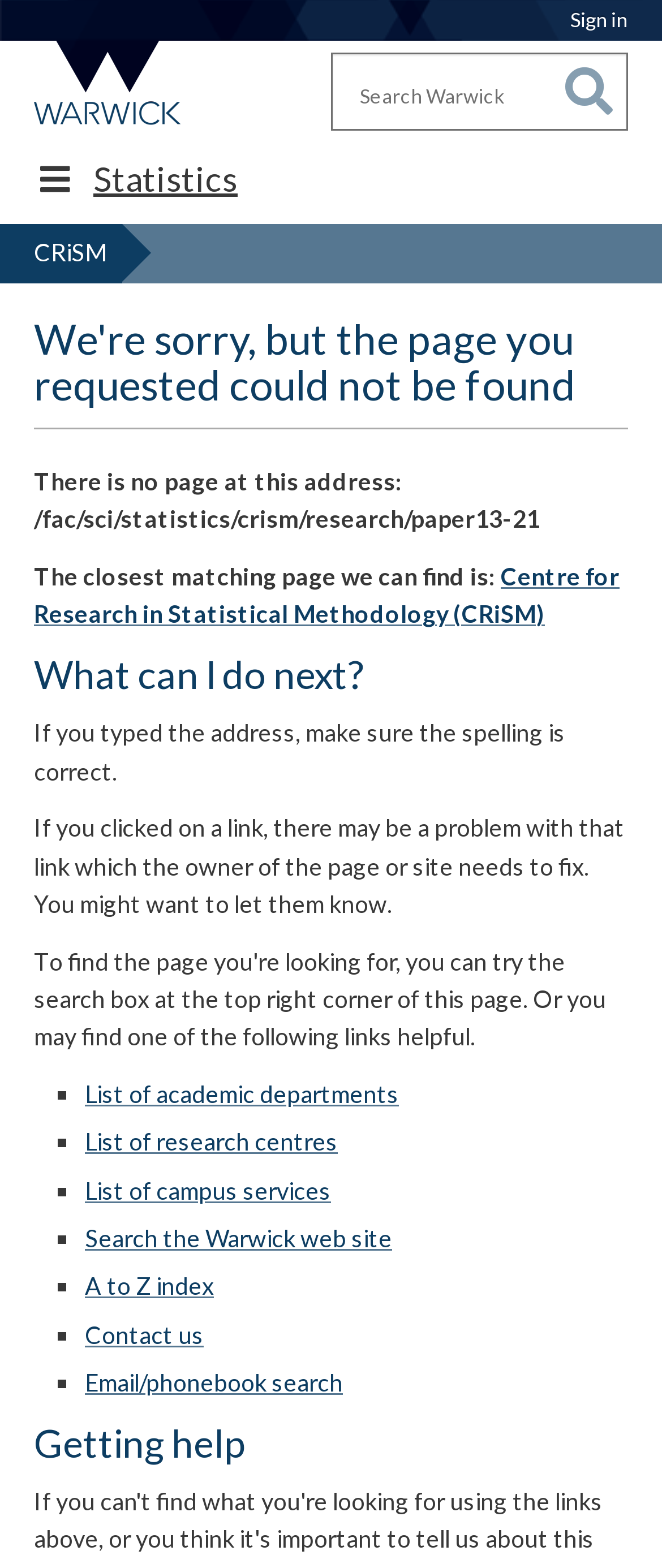Pinpoint the bounding box coordinates of the area that should be clicked to complete the following instruction: "Sign in". The coordinates must be given as four float numbers between 0 and 1, i.e., [left, top, right, bottom].

[0.862, 0.004, 0.949, 0.021]